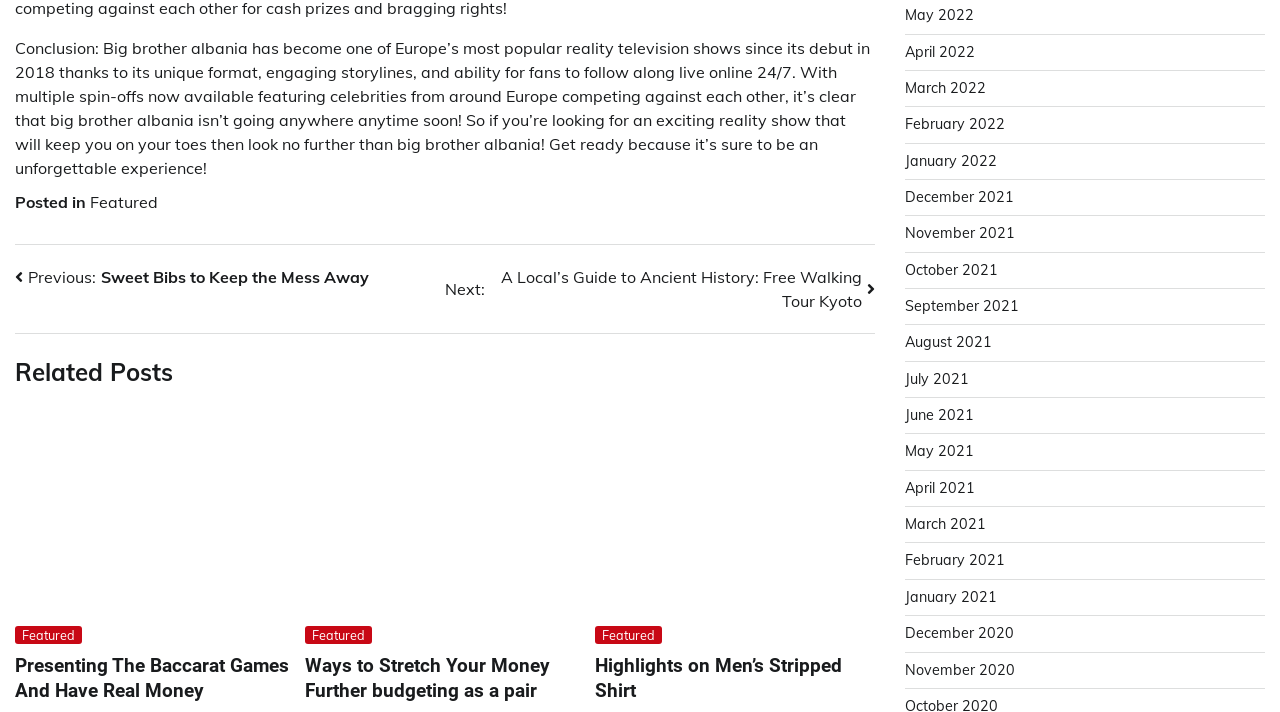Please give a succinct answer using a single word or phrase:
What is the purpose of the links at the bottom of the page?

Post navigation